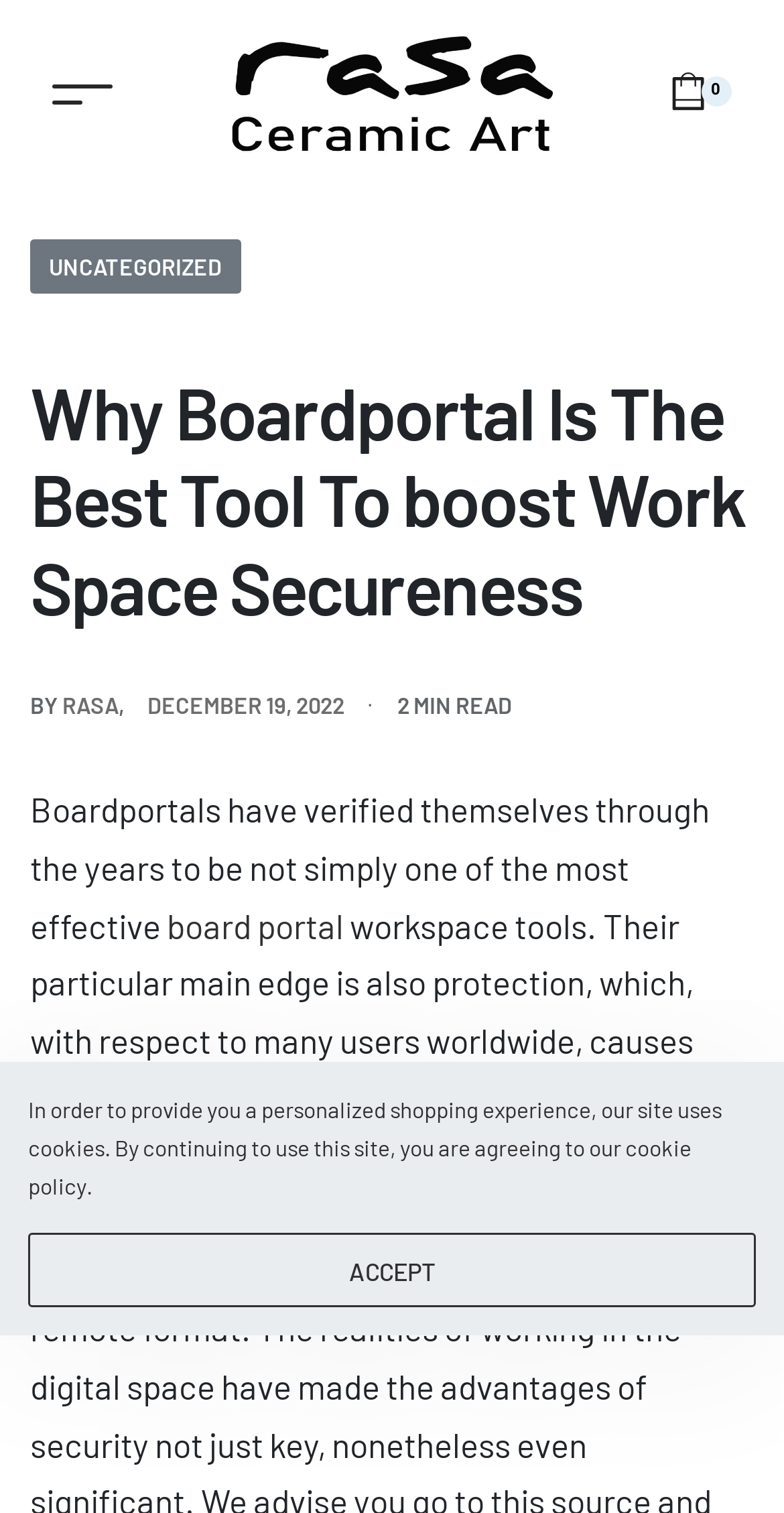Describe all the key features of the webpage in detail.

The webpage appears to be a blog post or article page. At the top, there is a button labeled "Open" on the left side, and a link on the right side that spans most of the width of the page. Below these elements, there is a header section that contains a heading with the title "Why Boardportal Is The Best Tool To boost Work Space Secureness" and a subheading with the author's name "RASA VESALI" and the date "DECEMBER 19, 2022". 

The header section also contains a link to a category labeled "UNCATEGORIZED" on the left side, and a text "2 MIN READ" on the right side, indicating the estimated reading time of the article. 

Below the header section, there is a block of text that appears to be the introduction or summary of the article, which discusses the effectiveness of board portals. The text contains a link to the term "board portal". 

At the bottom of the page, there is a complementary section that contains a message about the site's cookie policy, along with an "ACCEPT" button.